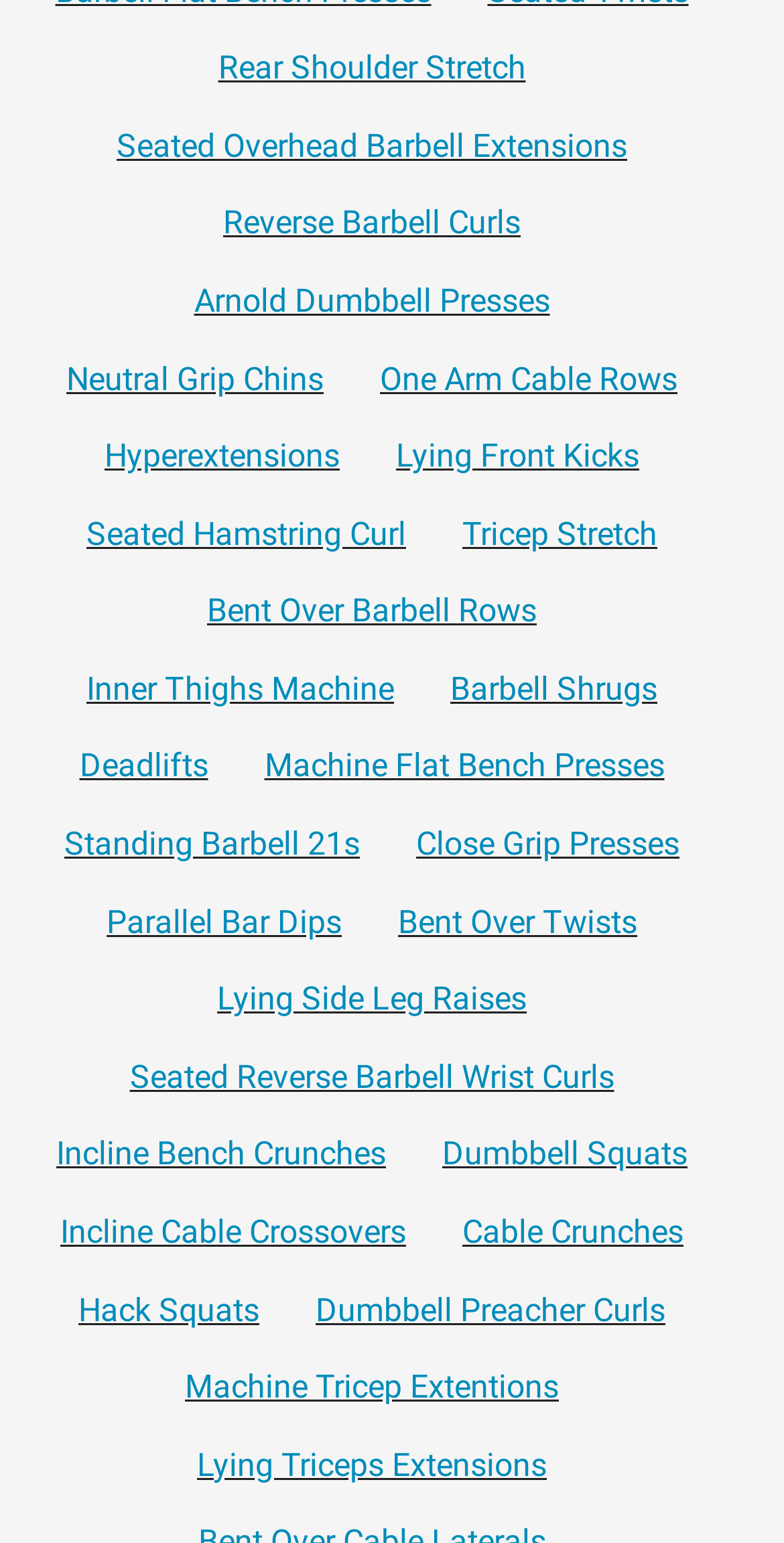Locate the bounding box of the UI element described by: "Hyperextensions" in the given webpage screenshot.

[0.133, 0.283, 0.433, 0.308]